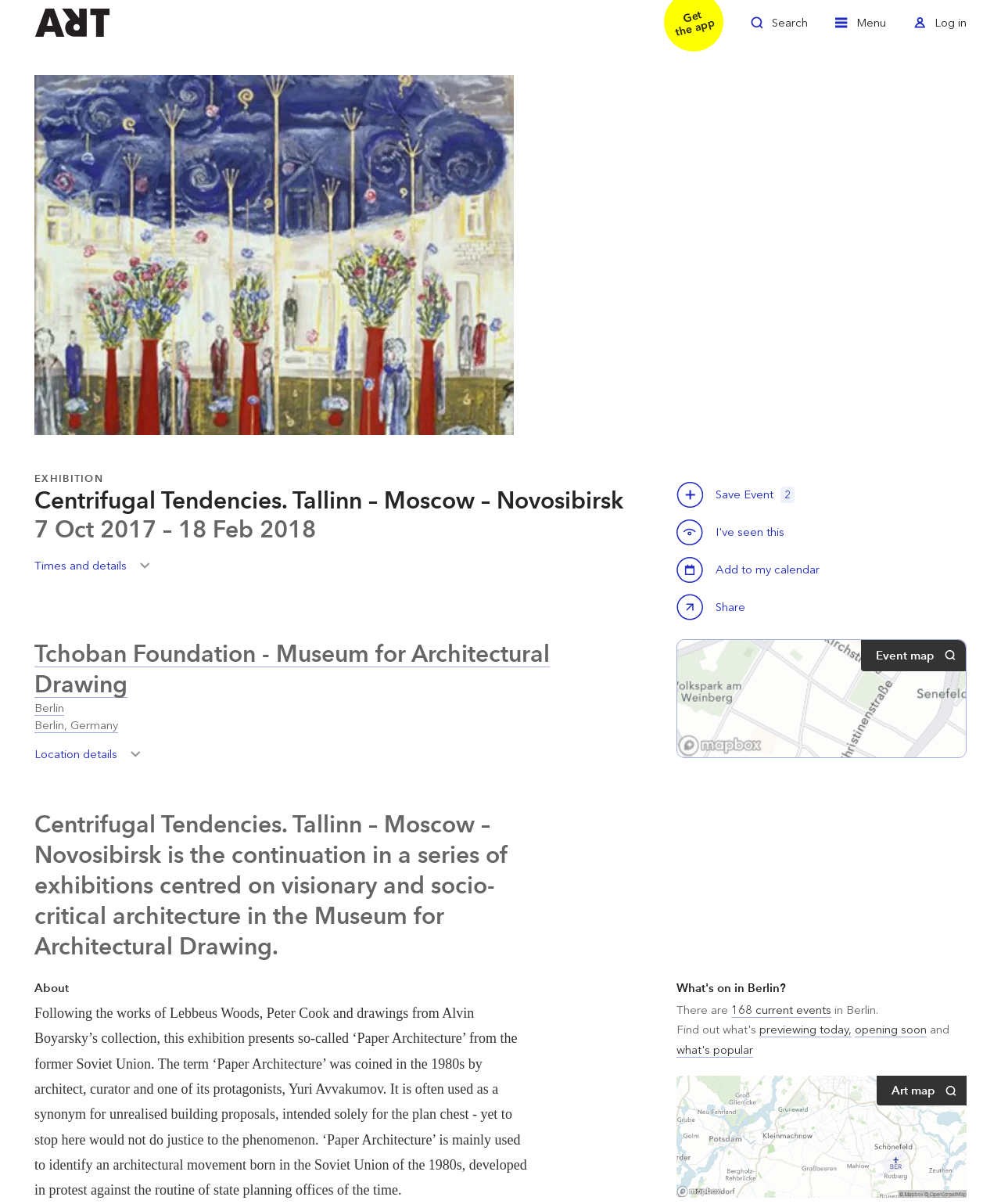How many current events are there in Berlin?
Observe the image and answer the question with a one-word or short phrase response.

168